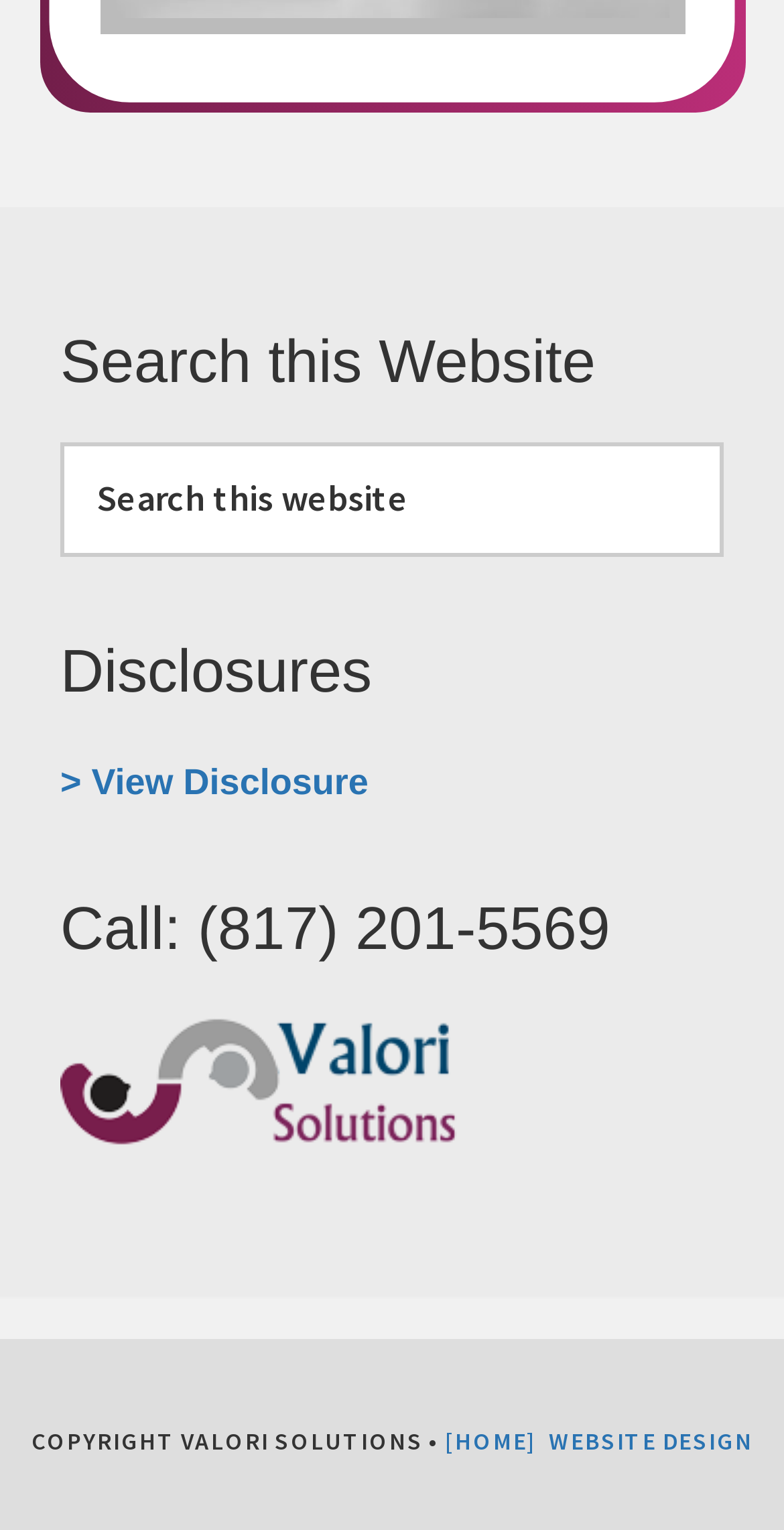Use the details in the image to answer the question thoroughly: 
What is the search function for?

The search function is located at the top of the webpage, with a heading 'Search this Website' and a search box with a button labeled 'Search'. This suggests that the search function is intended to search within the website.